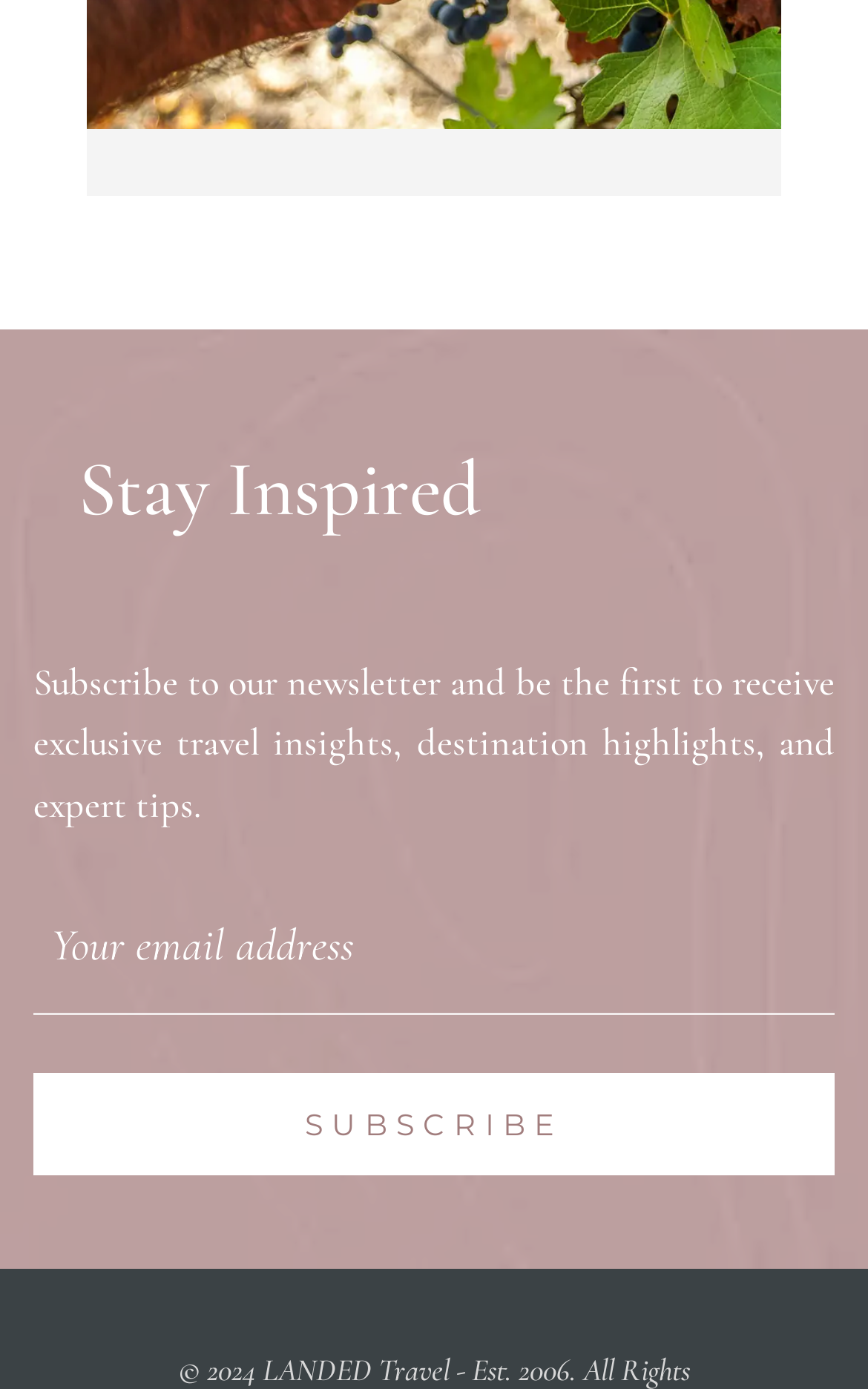Carefully examine the image and provide an in-depth answer to the question: What is the function of the 'Subscribe' button?

The 'Subscribe' button is placed below the email field and is likely to be used to submit the user's email address to receive the newsletter.